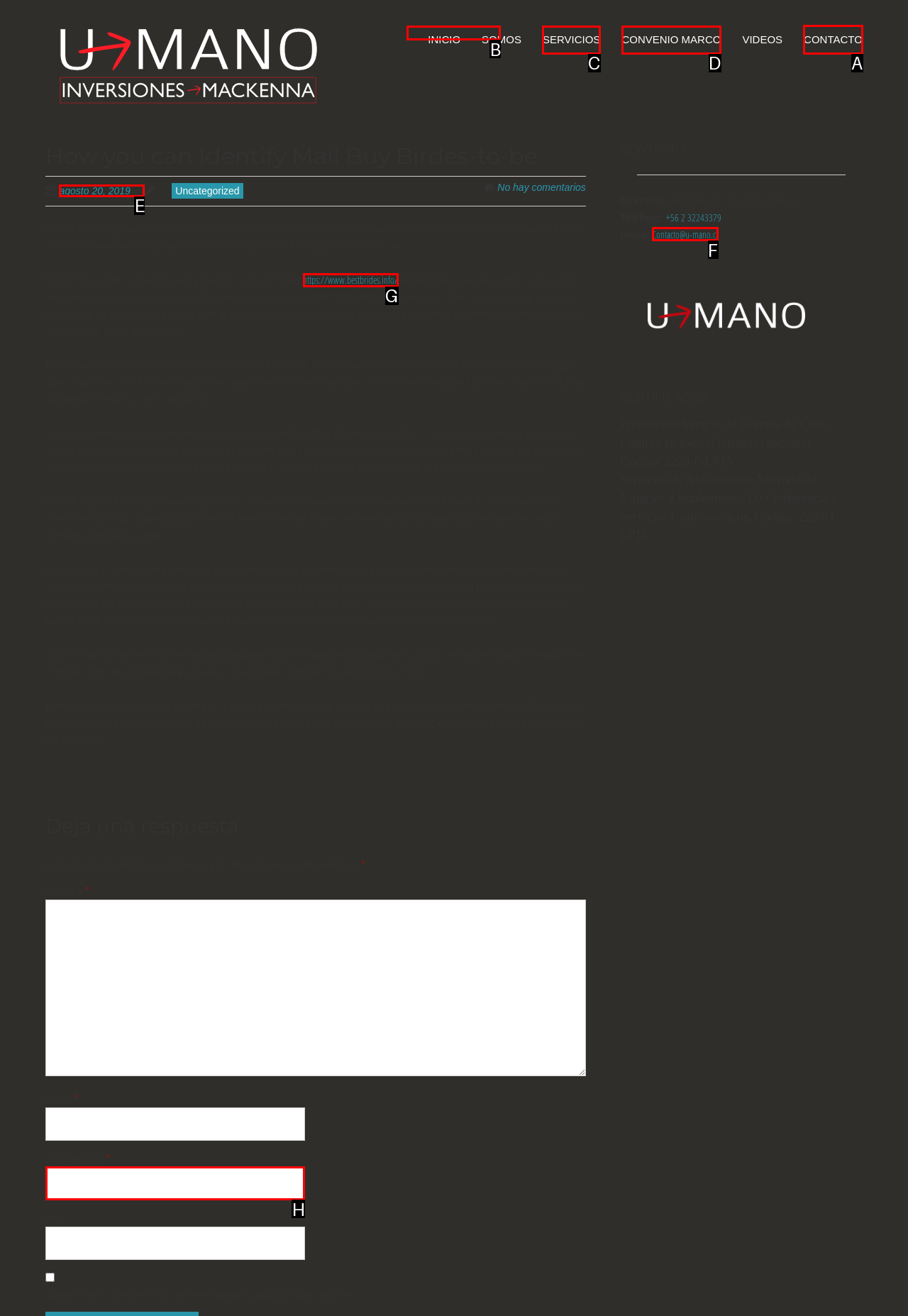Decide which letter you need to select to fulfill the task: Click on Food Article
Answer with the letter that matches the correct option directly.

None